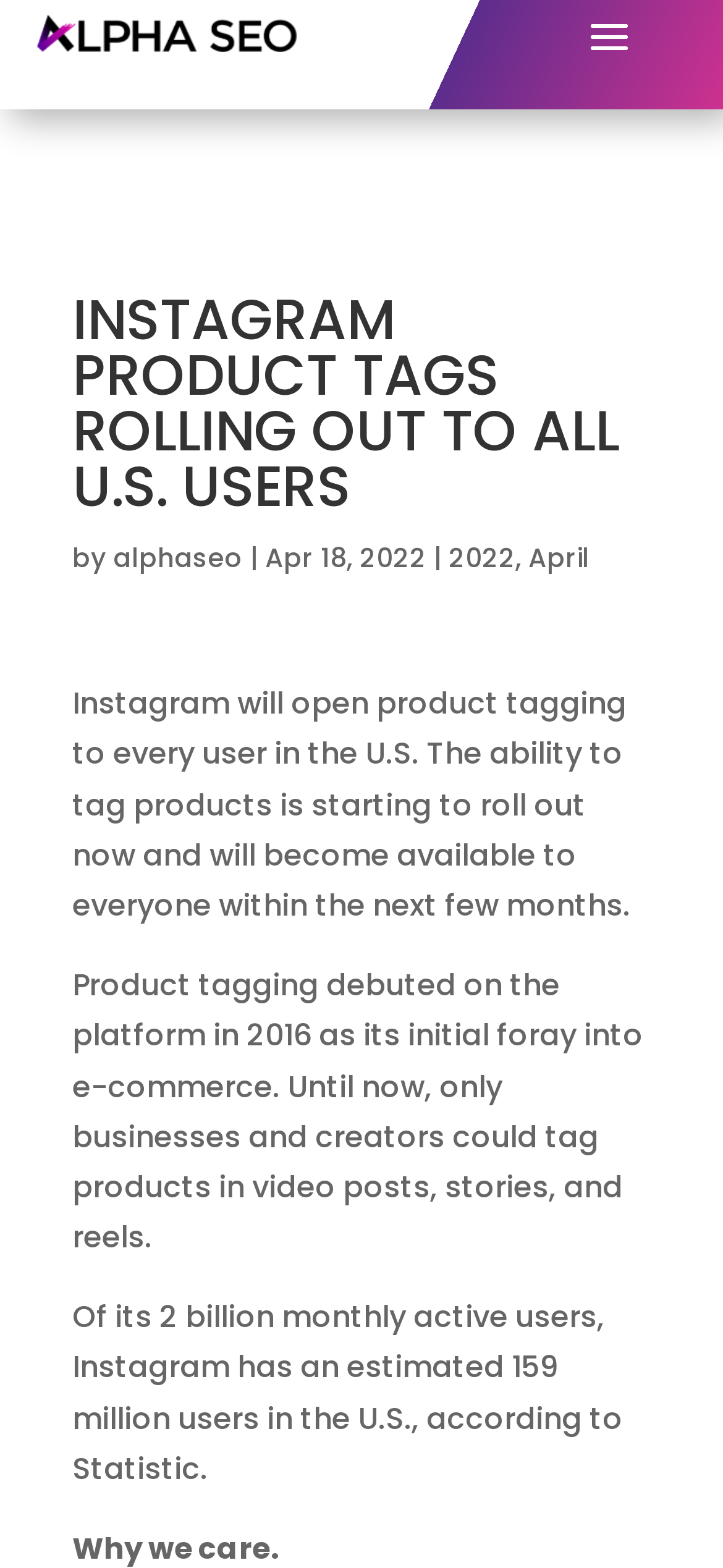Answer the question briefly using a single word or phrase: 
How many monthly active users does Instagram have?

2 billion